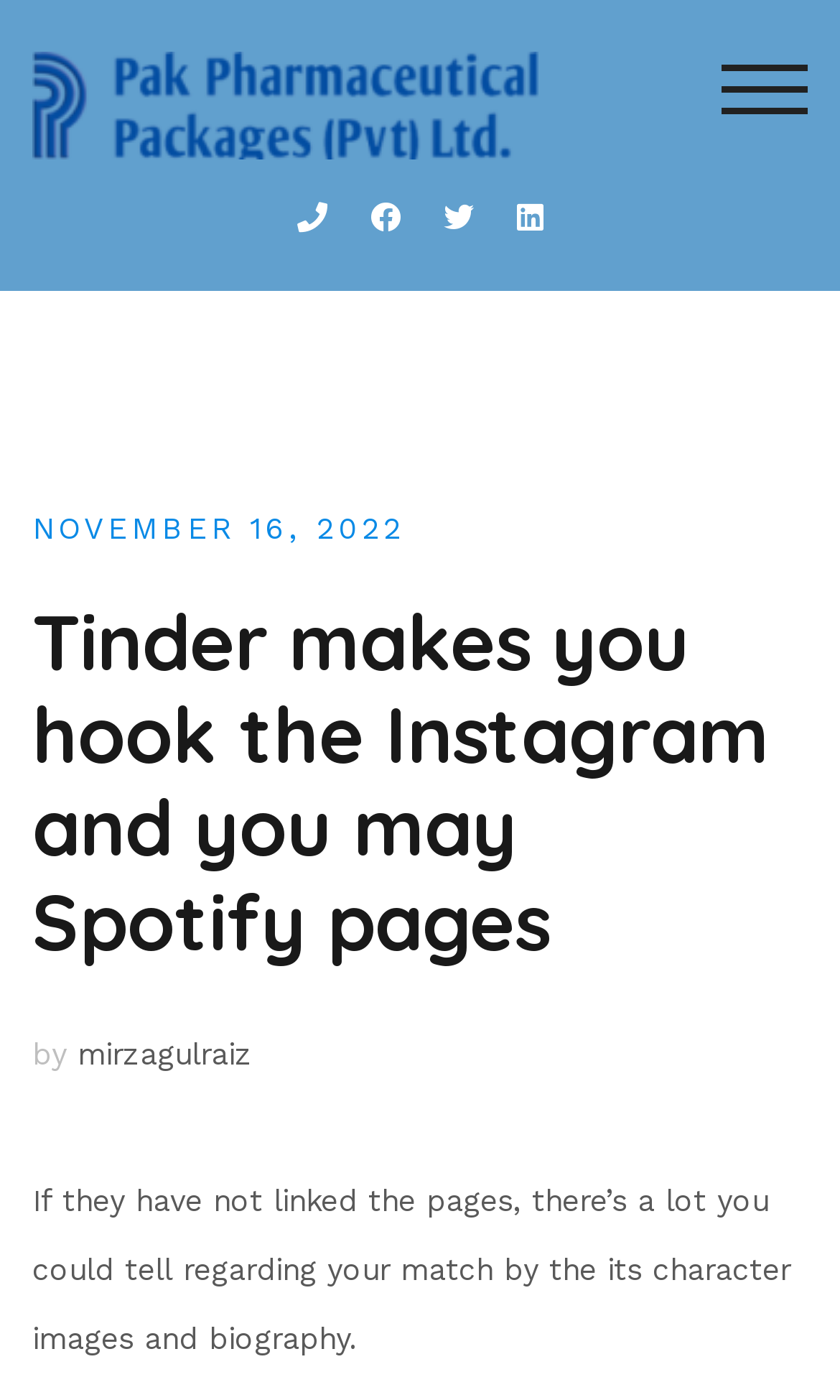Who is the author of the article?
Please answer the question with a detailed response using the information from the screenshot.

By looking at the article content, I see a link with the text 'mirzagulraiz', which suggests that it is the author of the article.